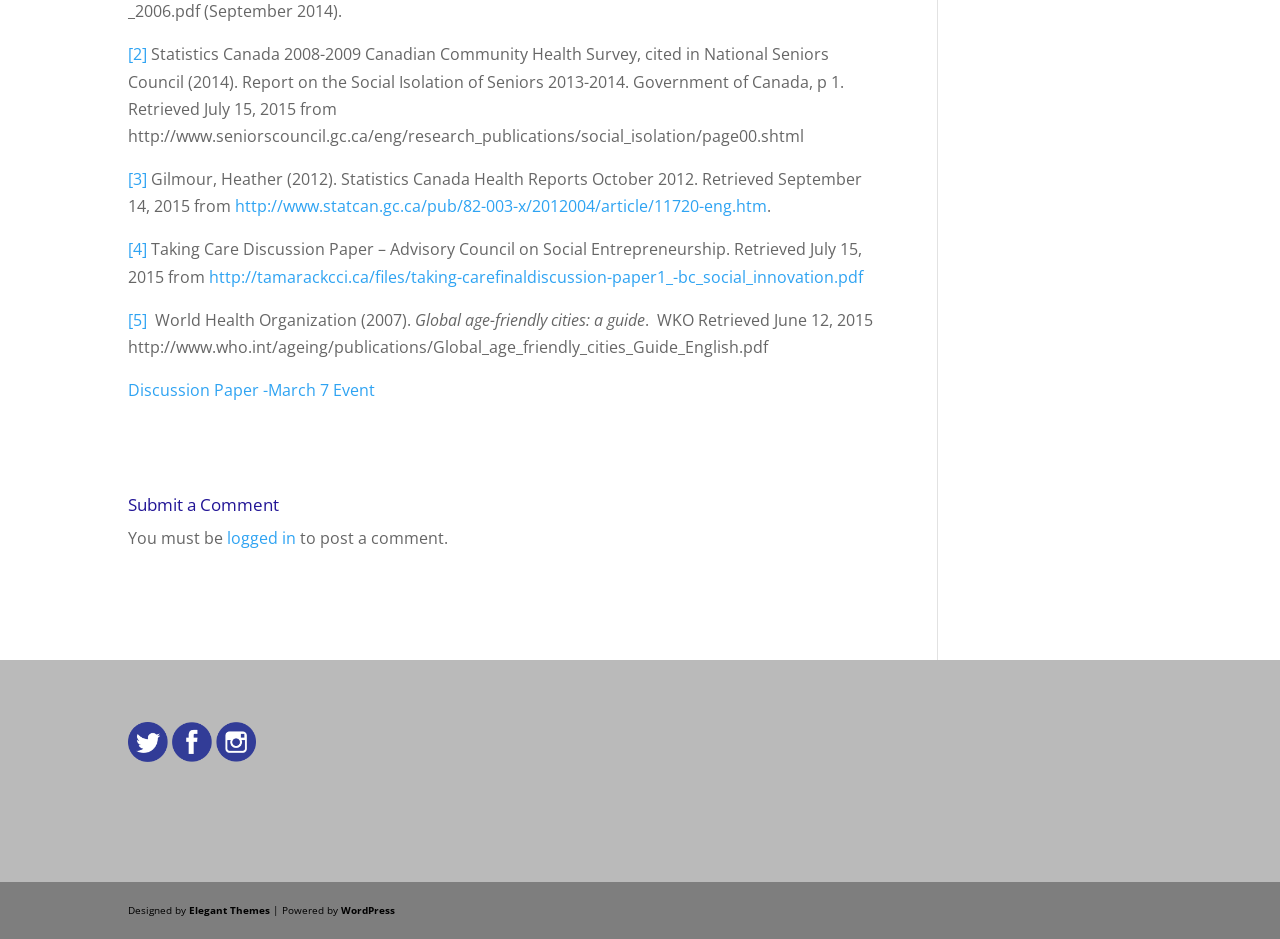Identify the bounding box coordinates of the clickable region required to complete the instruction: "Log in to post a comment". The coordinates should be given as four float numbers within the range of 0 and 1, i.e., [left, top, right, bottom].

[0.177, 0.561, 0.231, 0.585]